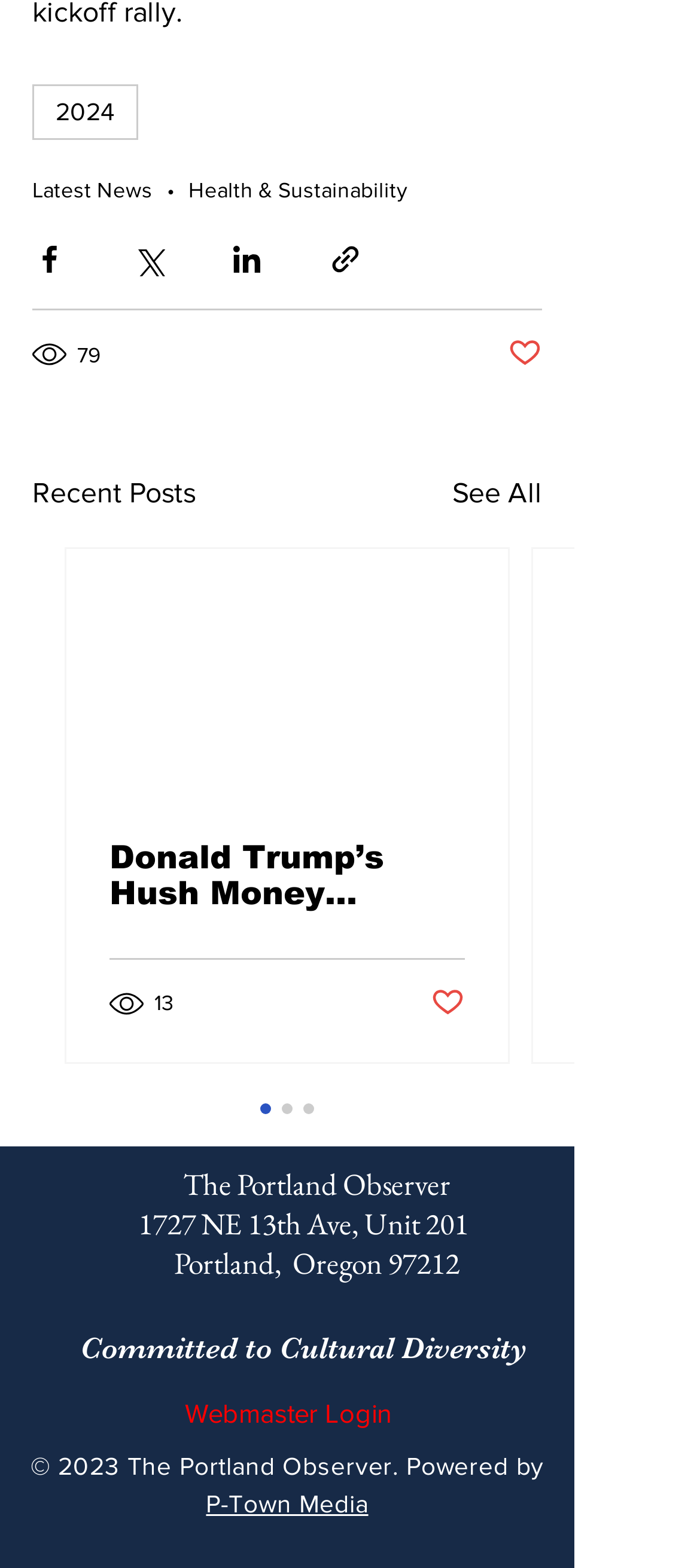What is the topic of the first article?
Using the image, provide a concise answer in one word or a short phrase.

Donald Trump’s Hush Money Criminal Case